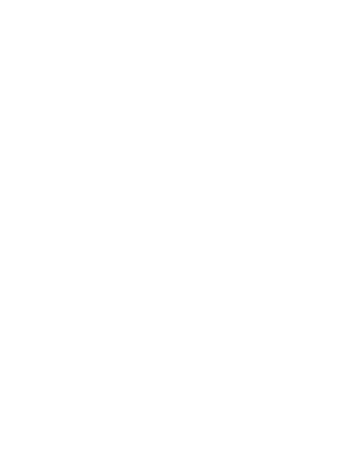How many days did the 'Lost + Found' exhibition run?
Using the picture, provide a one-word or short phrase answer.

2 days